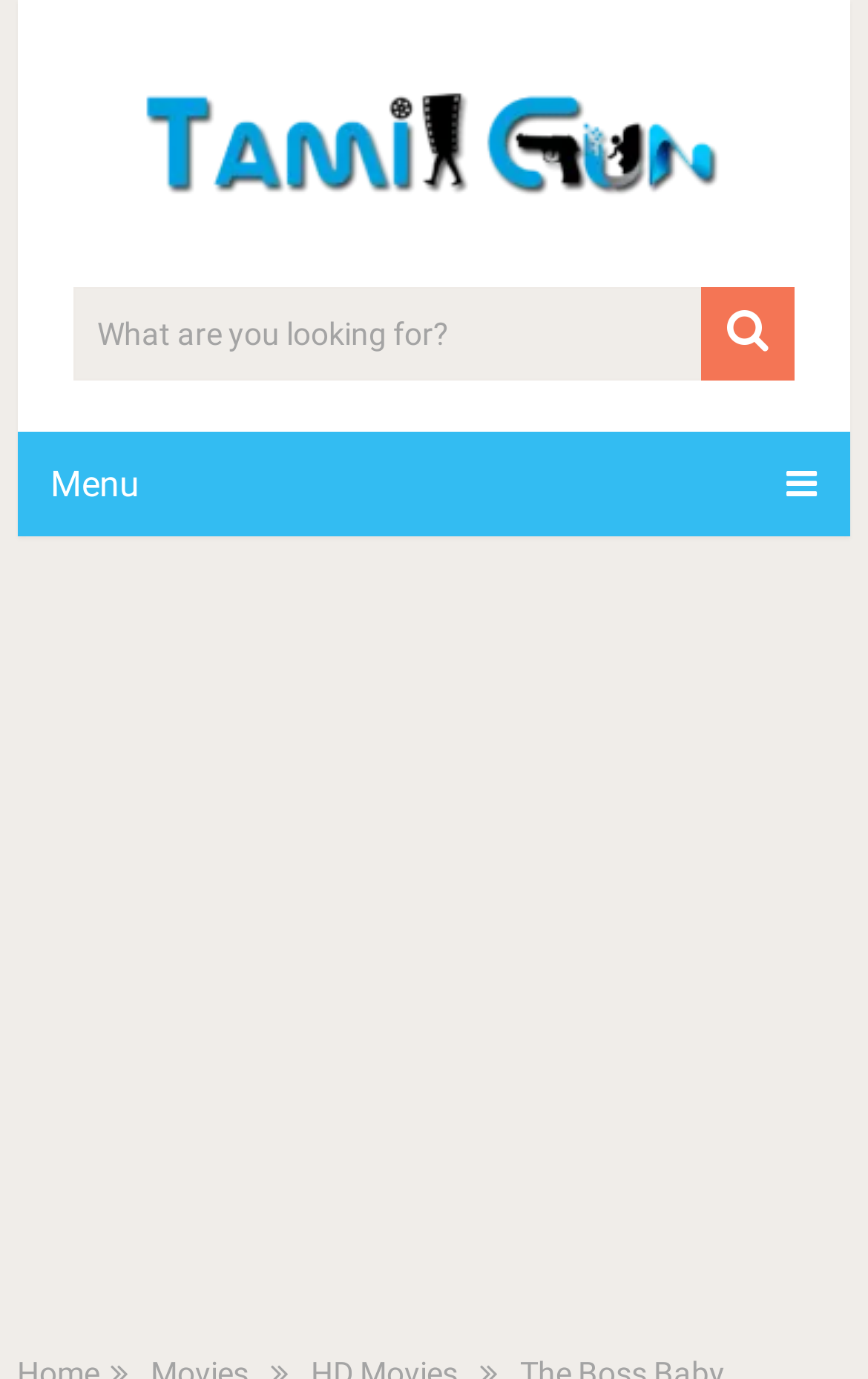Look at the image and write a detailed answer to the question: 
What is the name of the website?

The name of the website can be found at the top of the webpage, where it says 'Tamilgun' in a heading element, which is also a link.